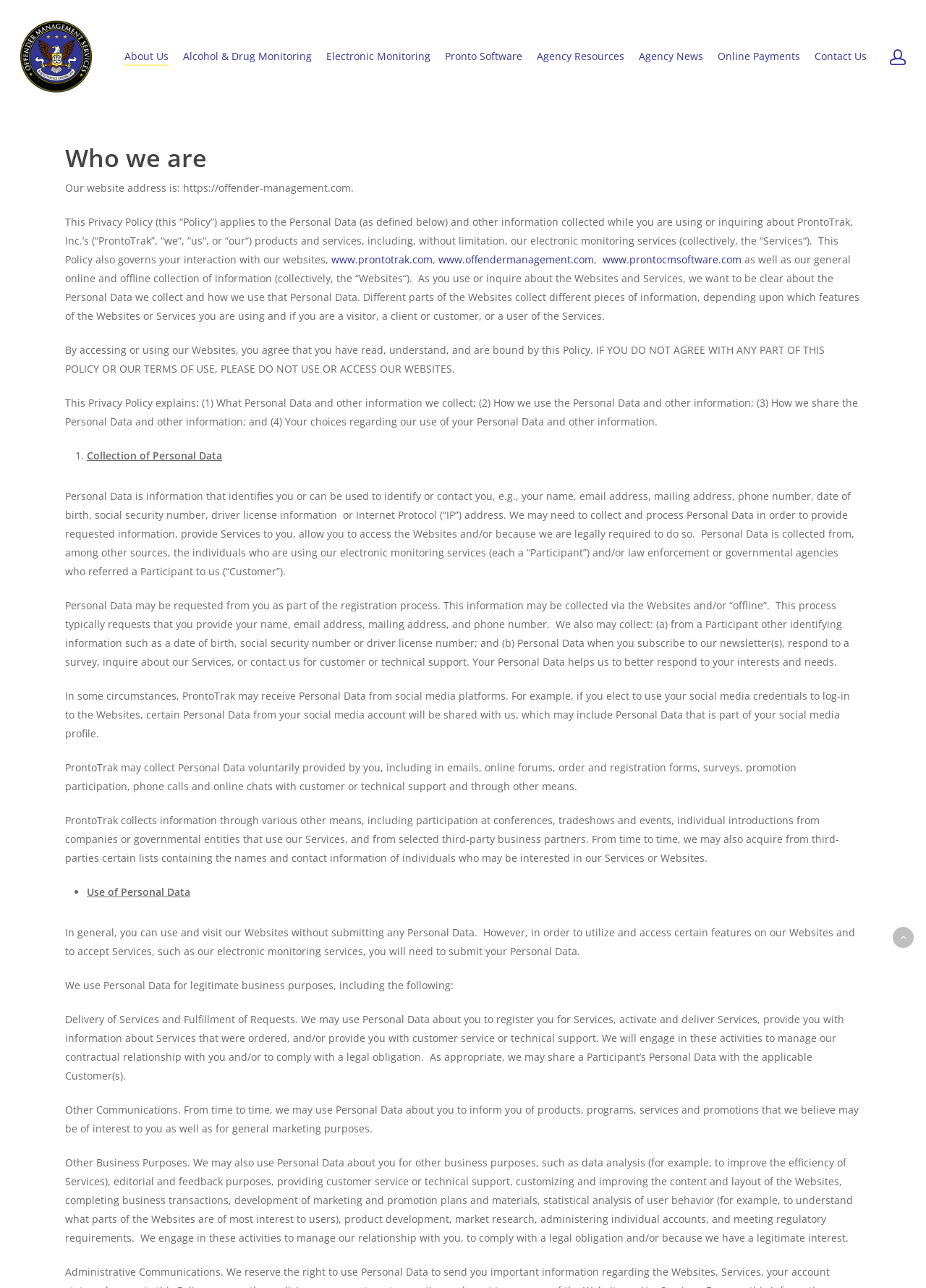What is the purpose of the Privacy Policy?
Answer the question in as much detail as possible.

The Privacy Policy explains how ProntoTrak collects, uses, and shares Personal Data, as stated in the static text element 'This Privacy Policy explains: (1) What Personal Data and other information we collect; (2) How we use the Personal Data and other information; (3) How we share the Personal Data and other information; and (4) Your choices regarding our use of your Personal Data and other information.'